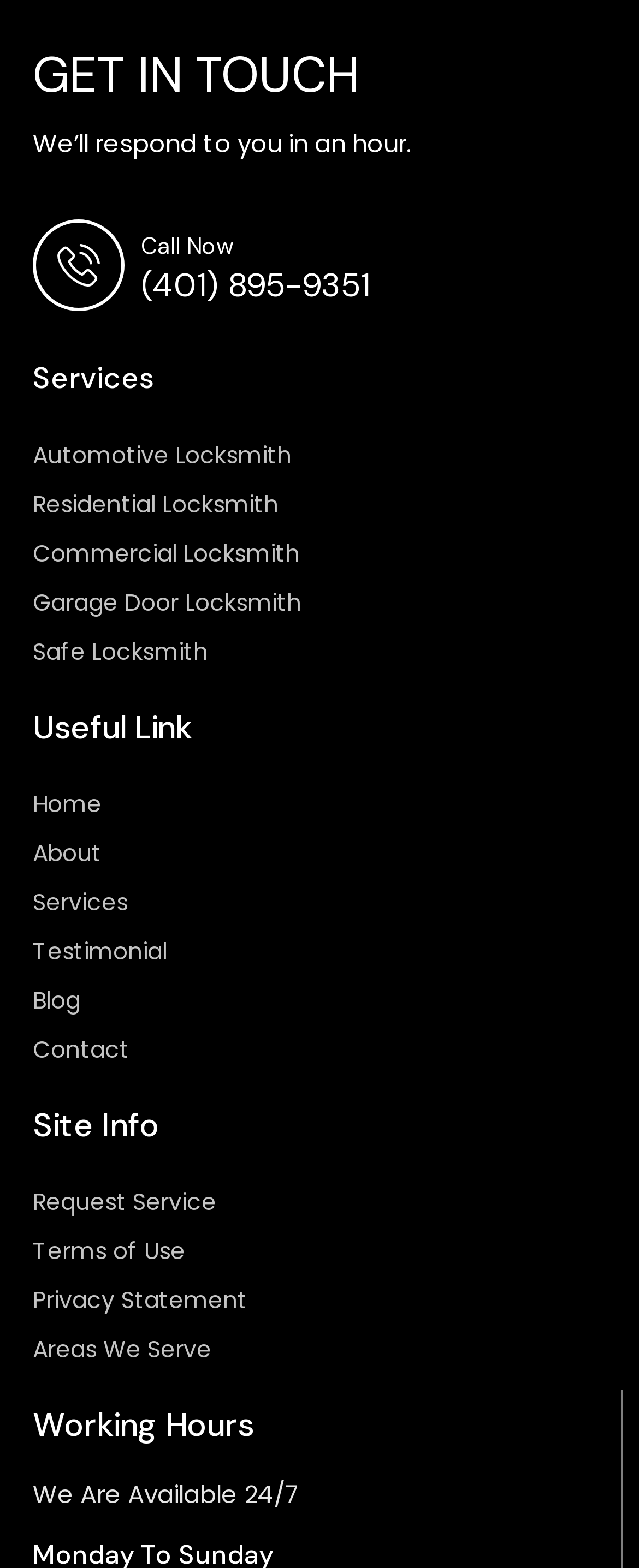Provide the bounding box coordinates for the UI element that is described as: "About".

[0.051, 0.528, 0.949, 0.559]